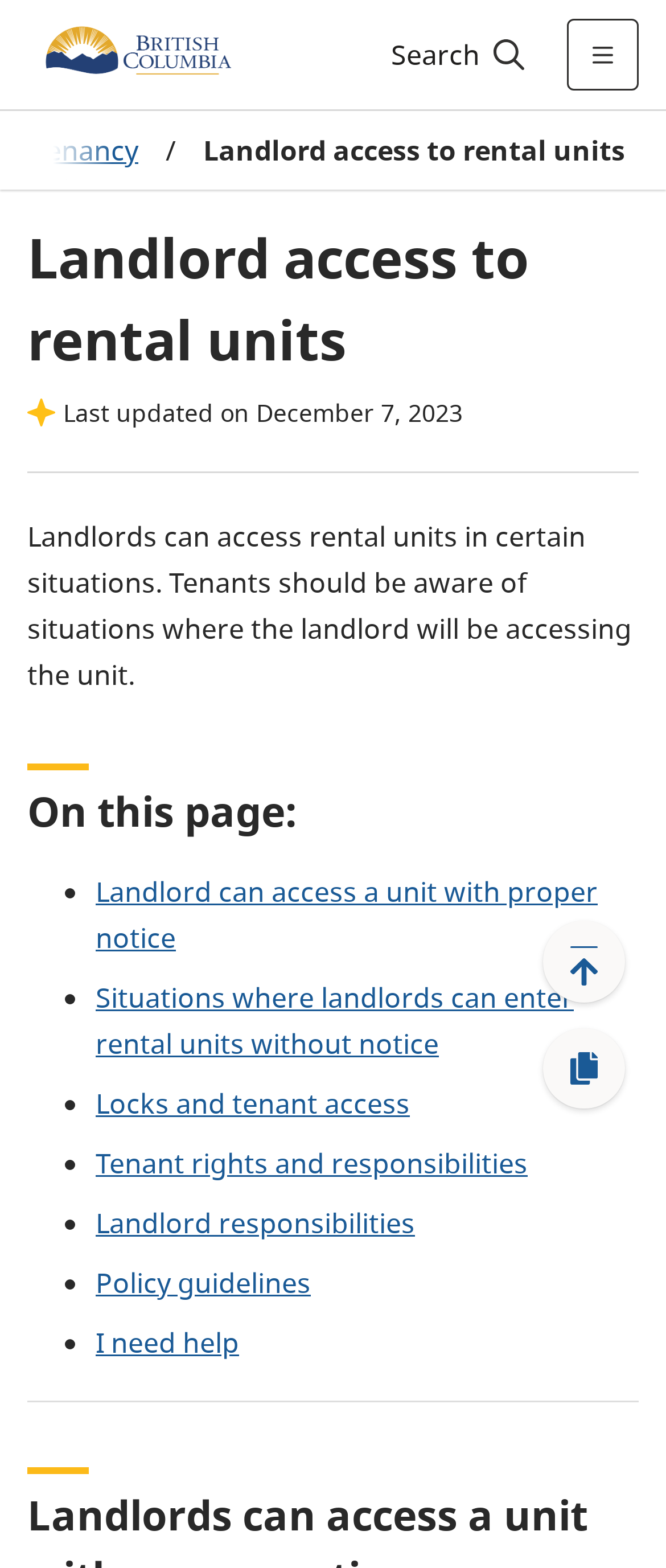What is the purpose of a landlord accessing a rental unit?
Please answer the question with a detailed and comprehensive explanation.

According to the webpage, landlords can access rental units in certain situations, and tenants should be aware of these situations. This implies that the purpose of a landlord accessing a rental unit is for specific reasons, such as with proper notice or in situations where they can enter without notice.